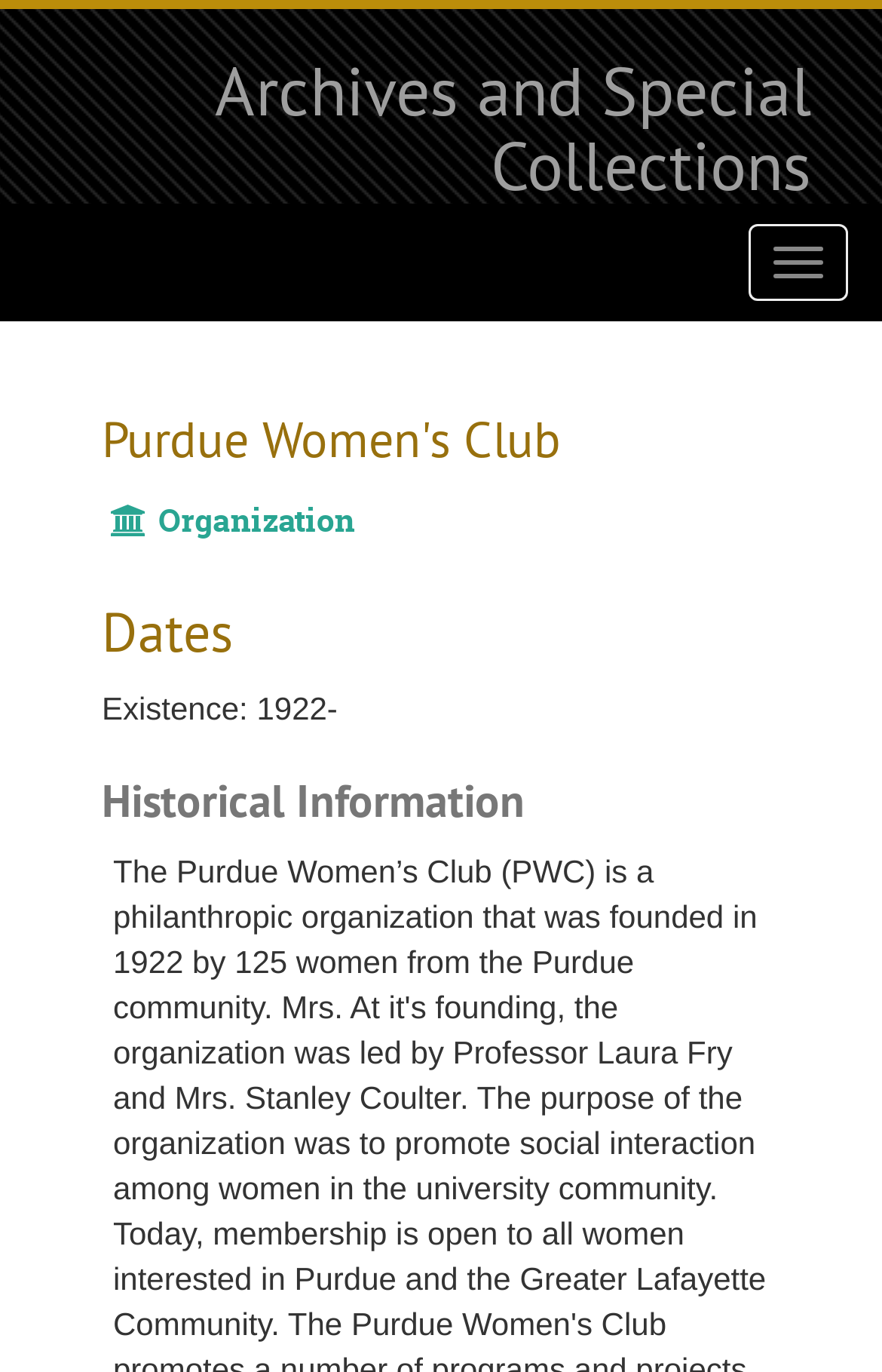Answer the following query concisely with a single word or phrase:
Is the navigation menu expanded?

No